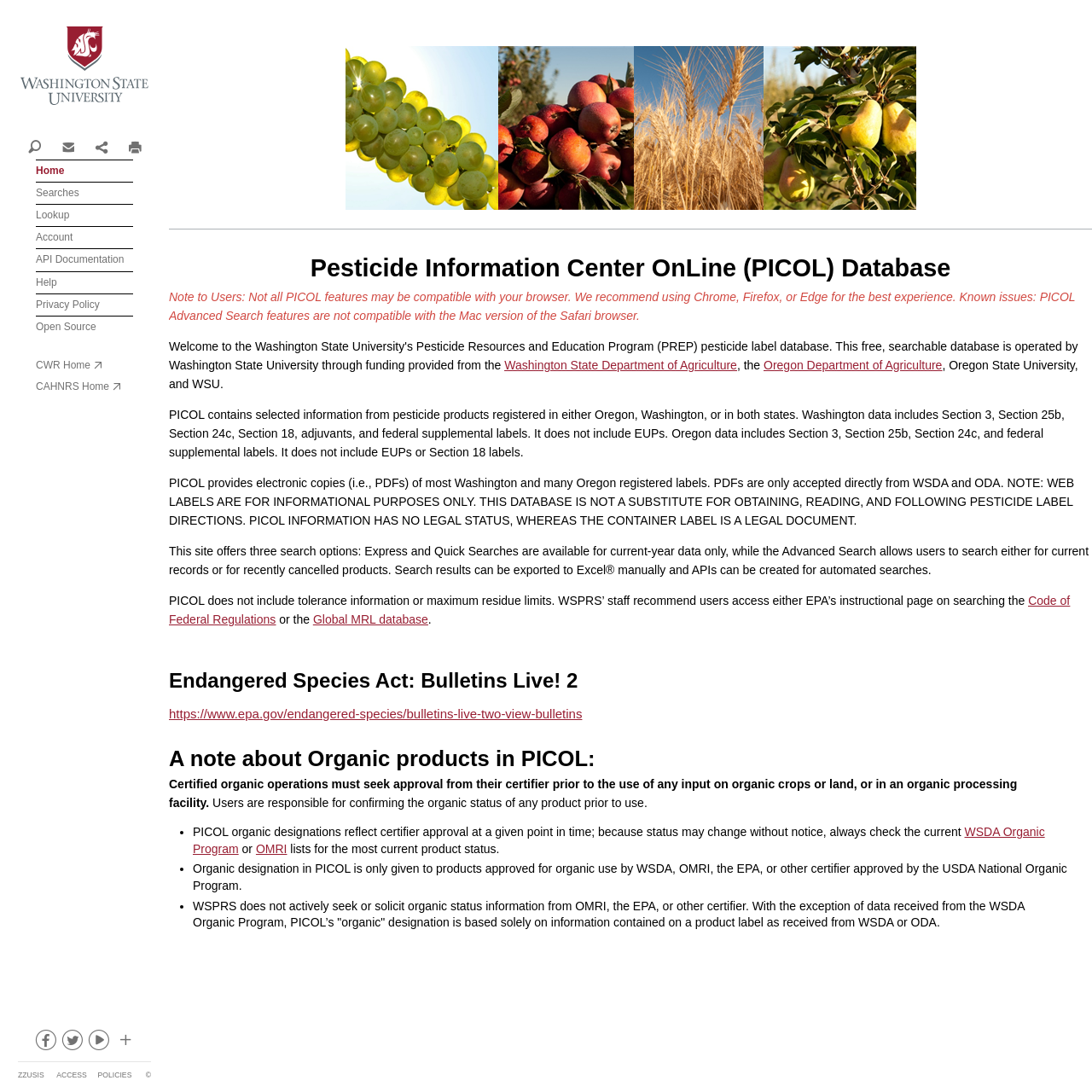Please determine the bounding box coordinates of the clickable area required to carry out the following instruction: "Search for something". The coordinates must be four float numbers between 0 and 1, represented as [left, top, right, bottom].

None